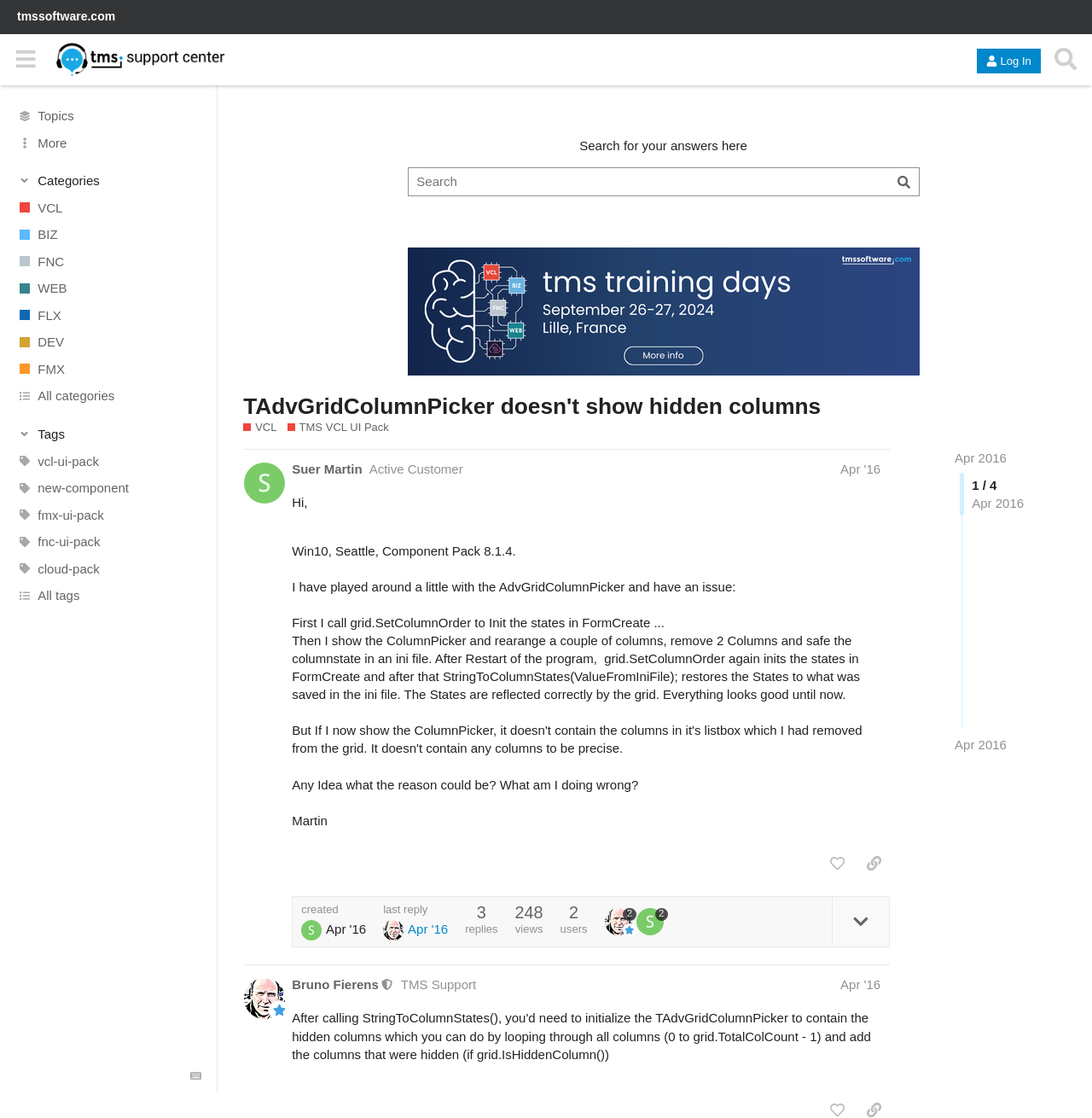What is the name of the support center?
Look at the image and respond with a one-word or short-phrase answer.

TMS Support Center